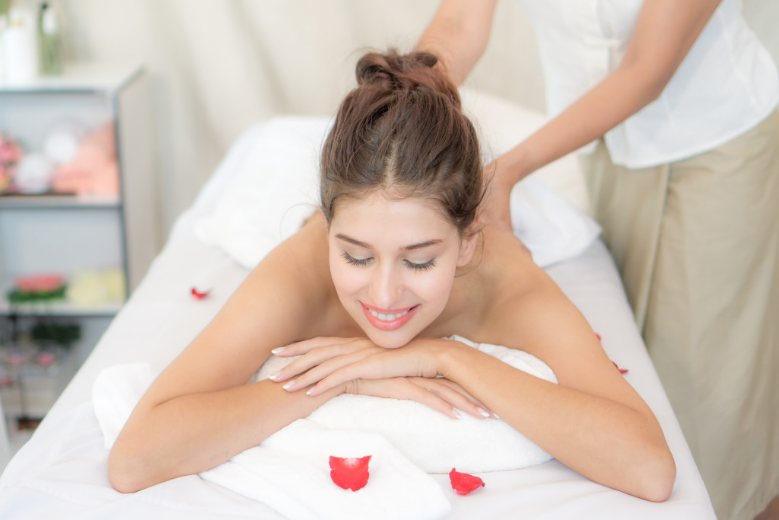What is the spa therapist doing in the background?
Using the information presented in the image, please offer a detailed response to the question.

The caption states that the spa therapist is partially visible in the background, and the woman is receiving a relaxing massage, implying that the therapist is the one providing the massage.